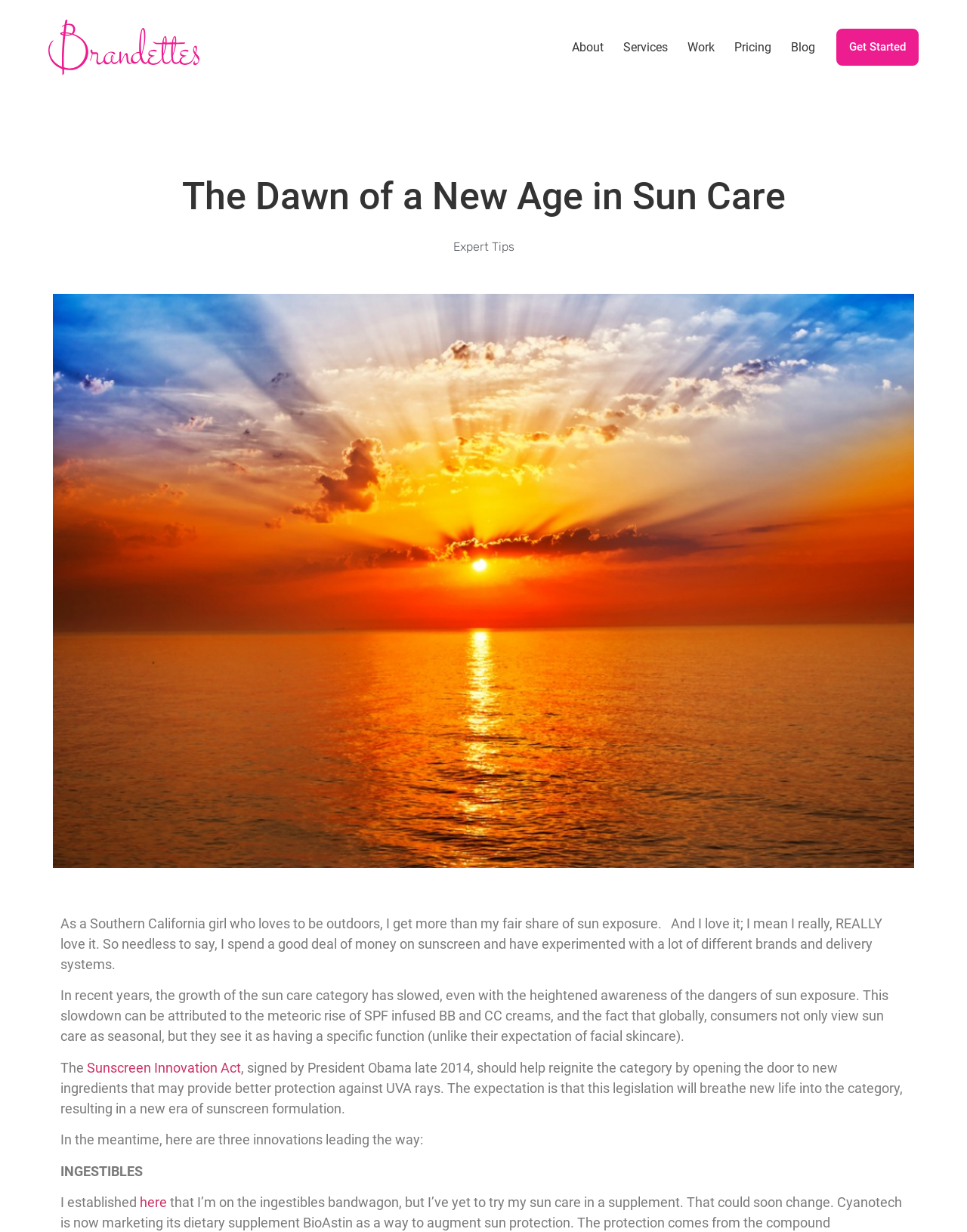Using the provided element description, identify the bounding box coordinates as (top-left x, top-left y, bottom-right x, bottom-right y). Ensure all values are between 0 and 1. Description: here

[0.145, 0.969, 0.173, 0.982]